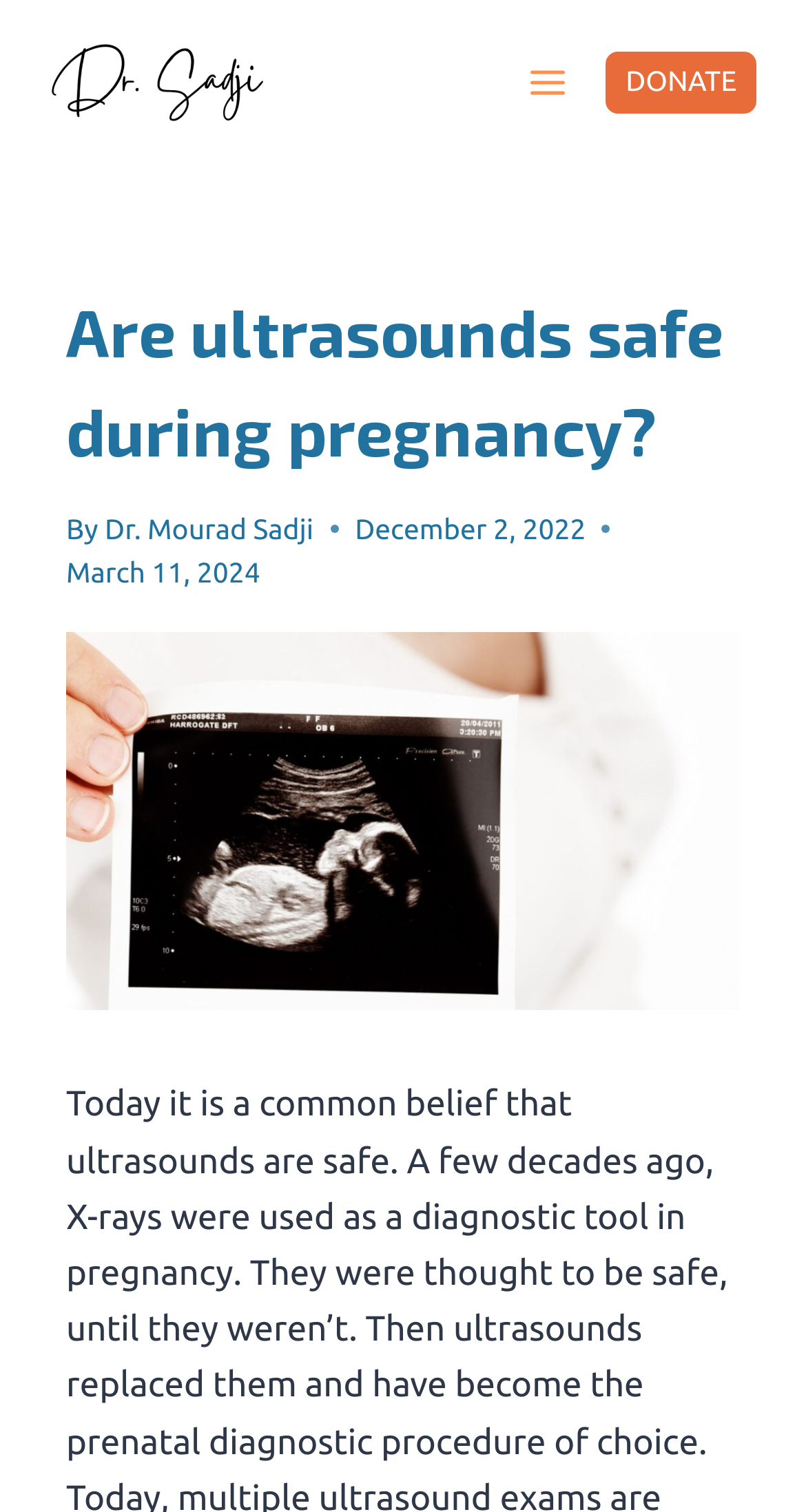Please answer the following question using a single word or phrase: 
What is the author of the article?

Dr. Mourad Sadji